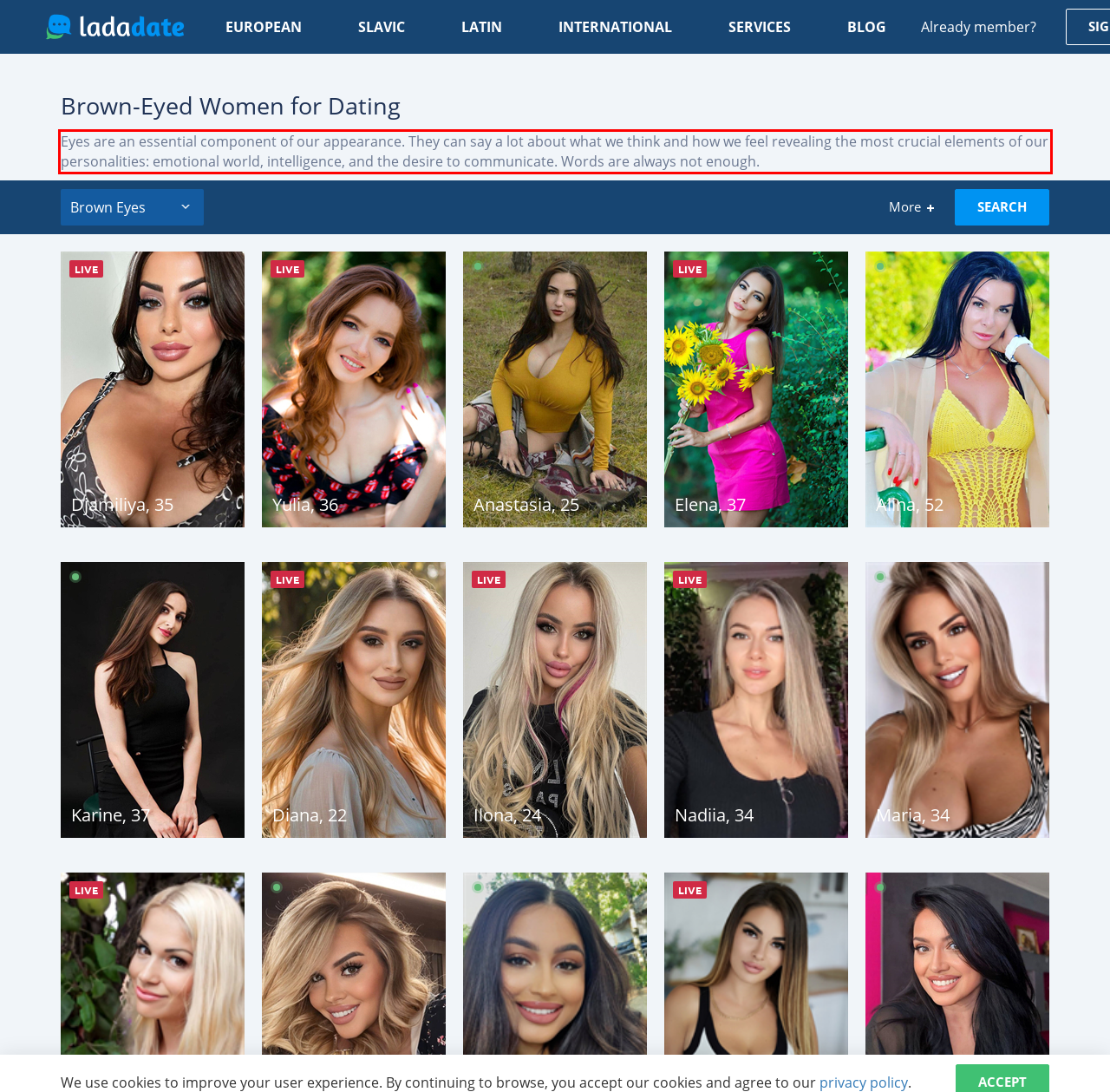Please identify and extract the text from the UI element that is surrounded by a red bounding box in the provided webpage screenshot.

Eyes are an essential component of our appearance. They can say a lot about what we think and how we feel revealing the most crucial elements of our personalities: emotional world, intelligence, and the desire to communicate. Words are always not enough.